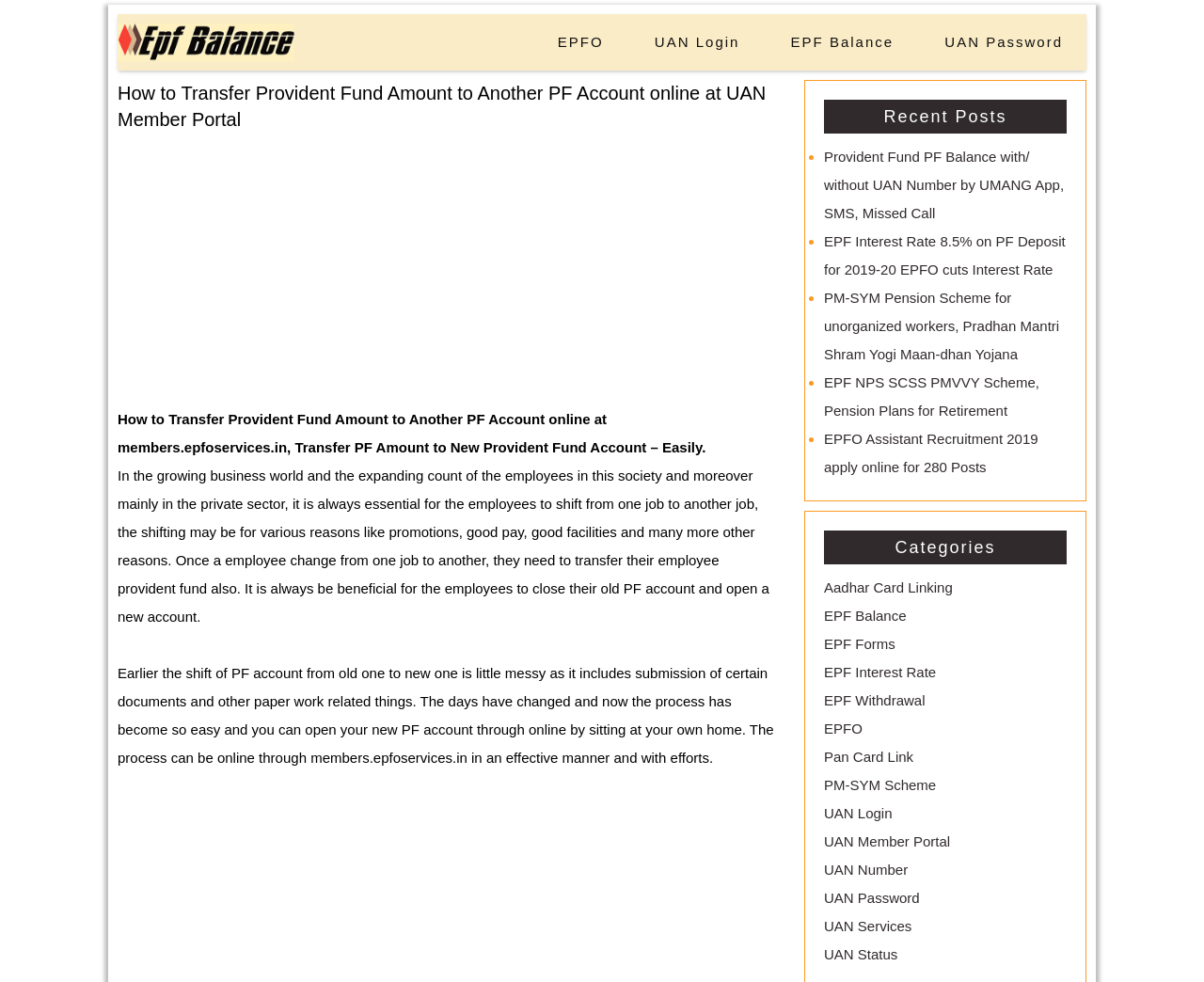Answer the question using only a single word or phrase: 
What is the purpose of transferring PF amount to a new account?

To close old PF account and open a new one